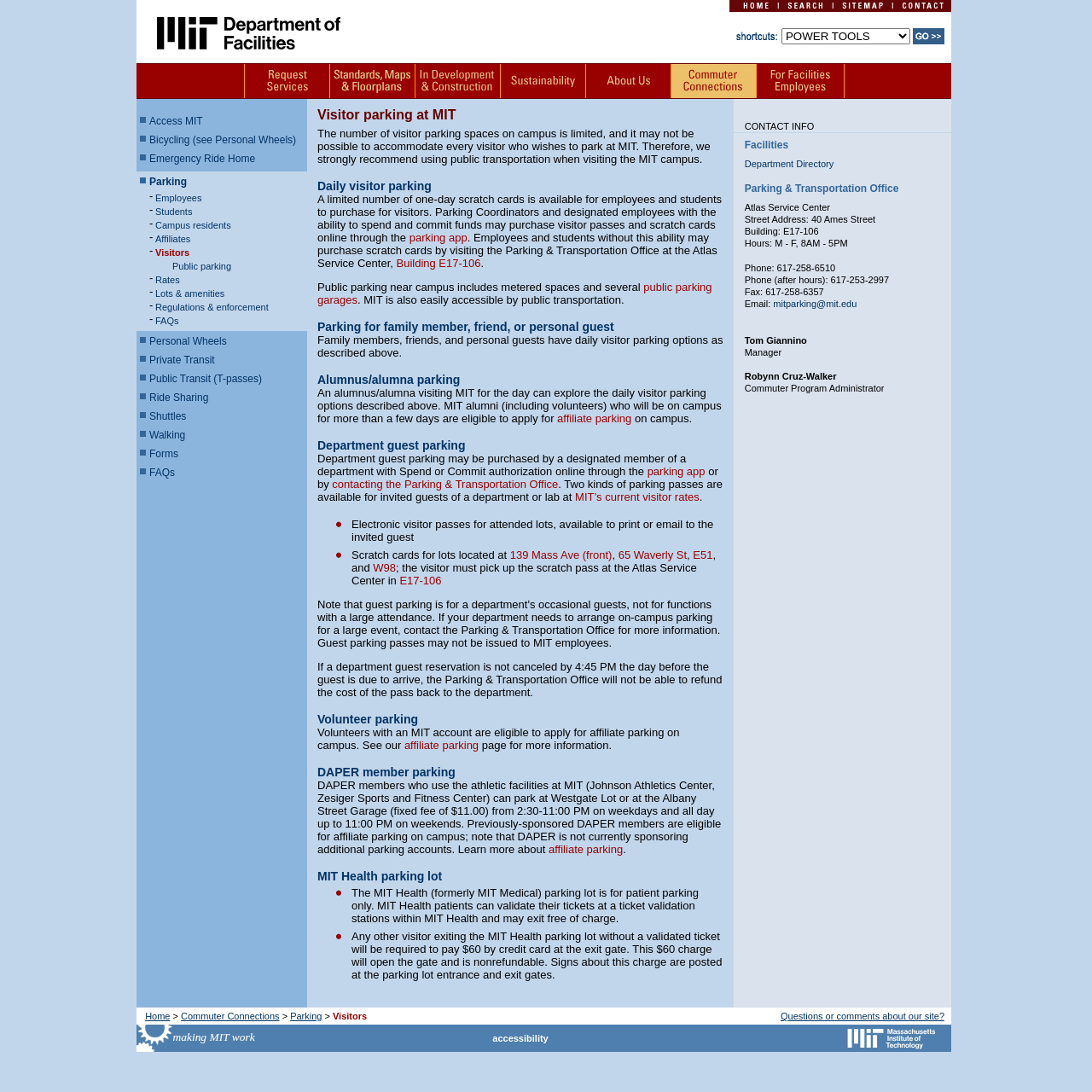Generate a thorough description of the webpage.

The webpage is about MIT Facilities, specifically focusing on Parking and Transportation. At the top, there is a navigation bar with links to "Home", "Search", "Sitemap", "Contact", and "Shortcuts", accompanied by corresponding images. Below the navigation bar, there is a table with two columns. The left column contains an image, while the right column has a list of links, including "Request Services", "Maps & Floor Plans", "In Development & Construction", "Sustainability", "About Us", "Commuting Options", and "For Facilities Employees", each with its own image.

Further down the page, there is another table with a single column, containing a series of rows with images and links. The links include "Access MIT", "Bicycling (see Personal Wheels)", and others, each with its own image. The images are likely icons or bullets separating the links. The overall layout is organized, with clear headings and concise text, making it easy to navigate and find relevant information about MIT Facilities' parking and transportation services.